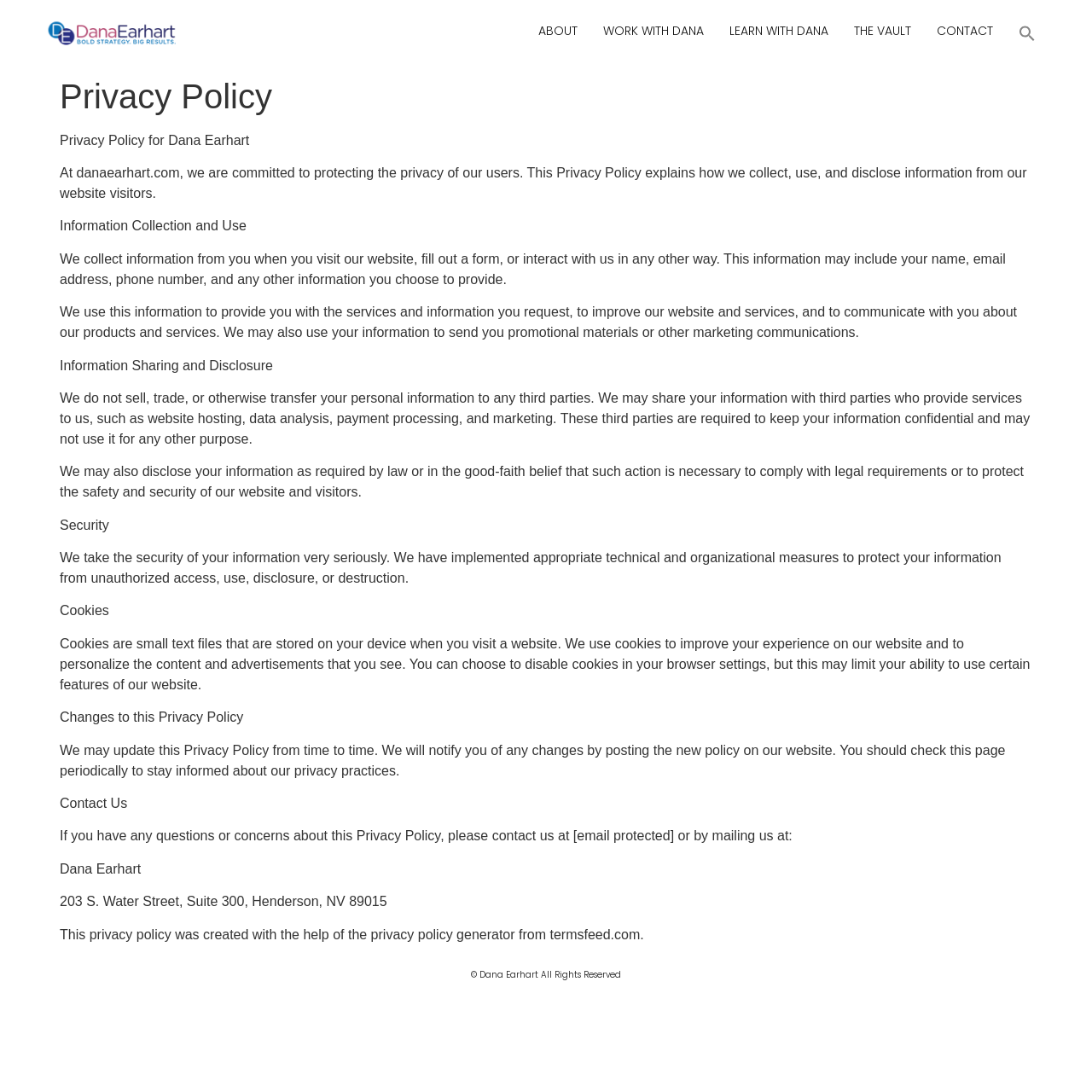How can users contact the website about privacy concerns?
Using the visual information, respond with a single word or phrase.

Email or mail